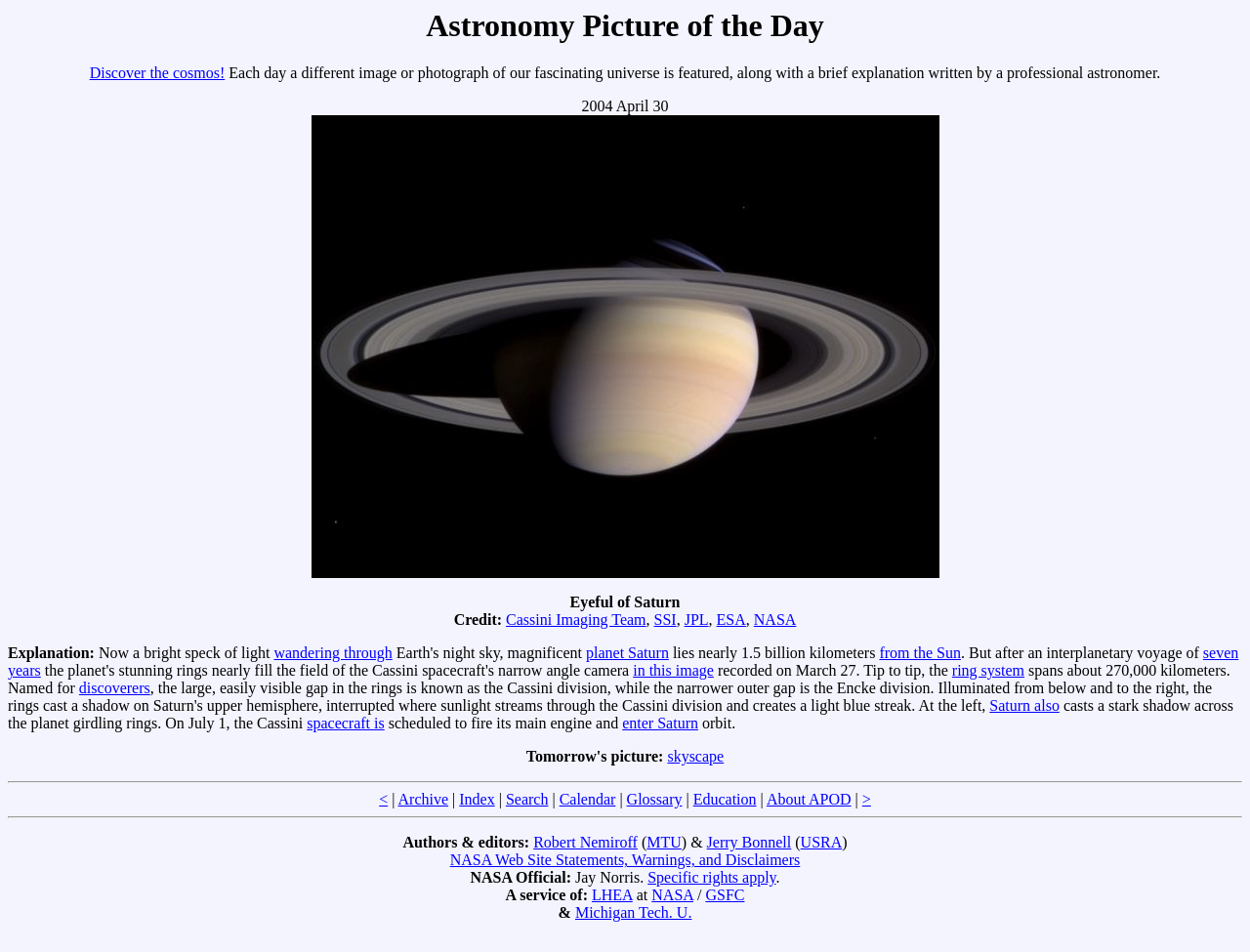Please give a concise answer to this question using a single word or phrase: 
What is the name of the planet in the image?

Saturn